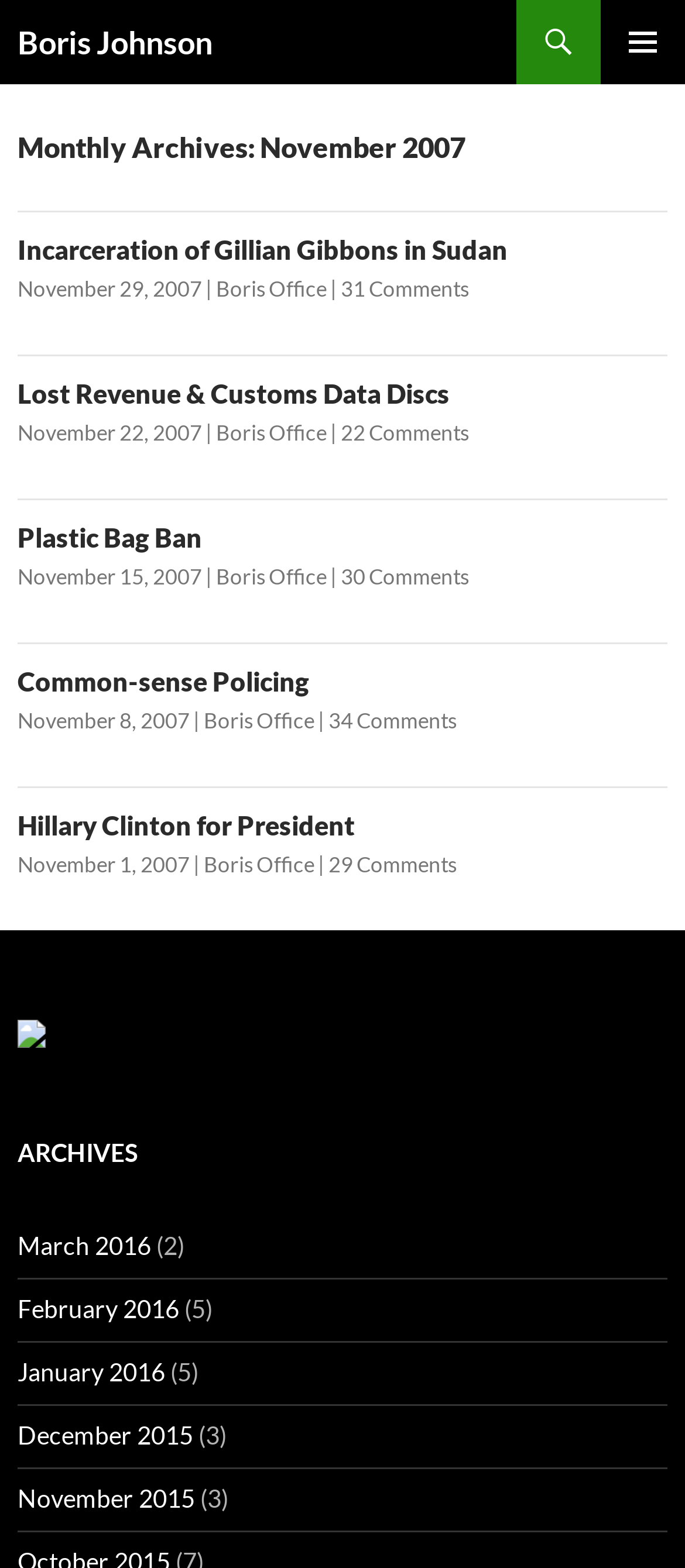Bounding box coordinates should be provided in the format (top-left x, top-left y, bottom-right x, bottom-right y) with all values between 0 and 1. Identify the bounding box for this UI element: Hillary Clinton for President

[0.026, 0.516, 0.518, 0.536]